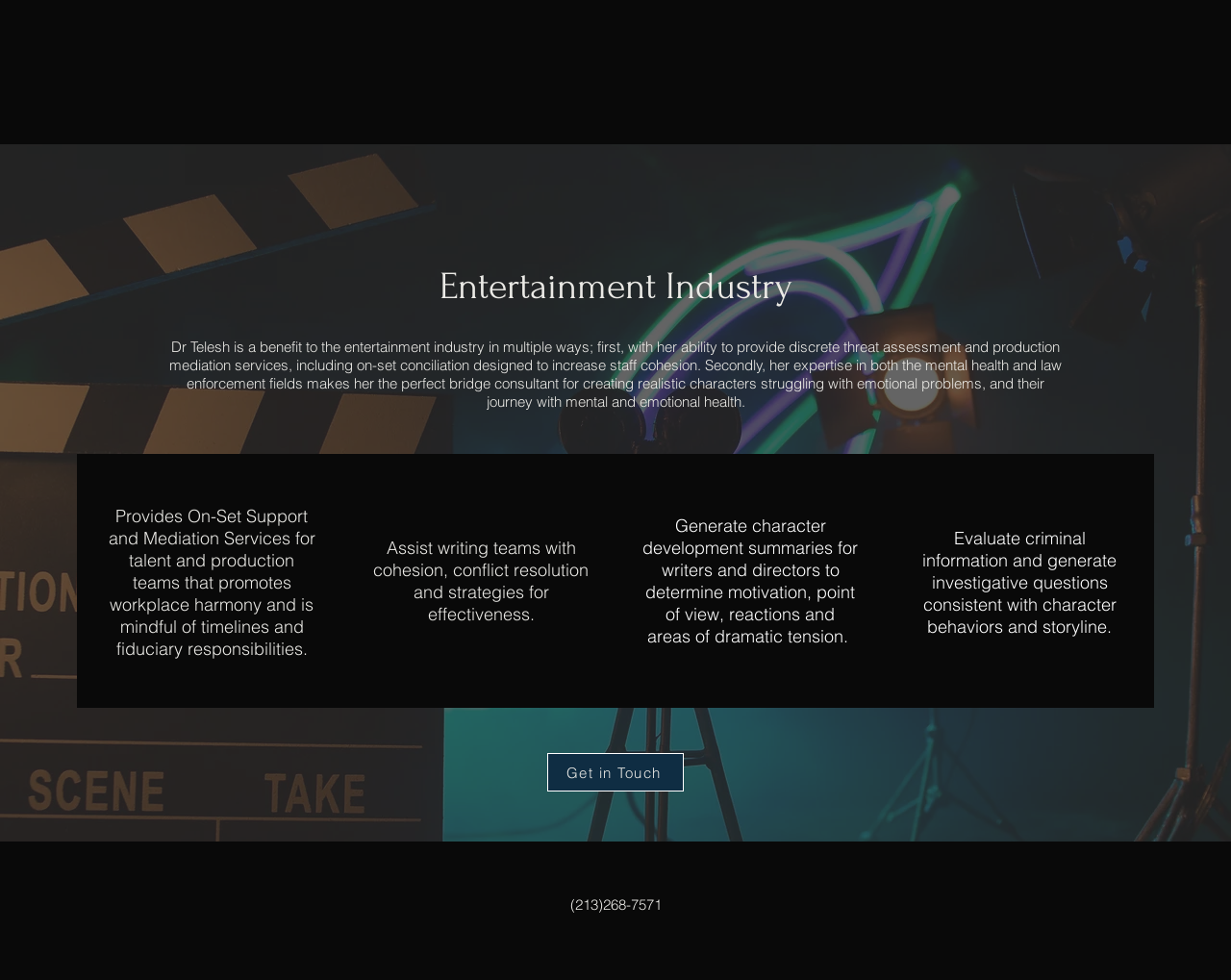Locate the bounding box of the UI element defined by this description: "Home". The coordinates should be given as four float numbers between 0 and 1, formatted as [left, top, right, bottom].

[0.055, 0.108, 0.1, 0.137]